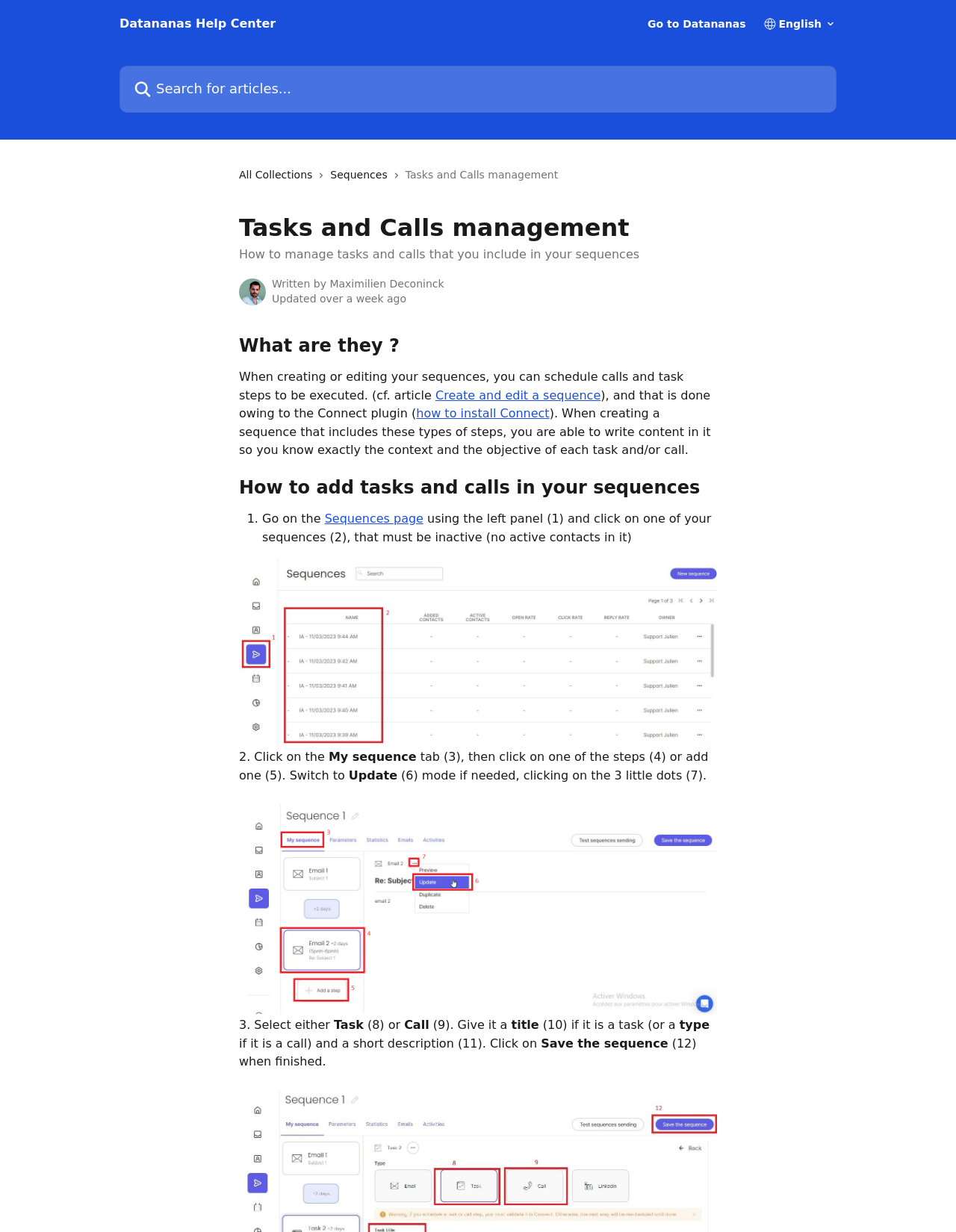Please identify the primary heading on the webpage and return its text.

What are they ?